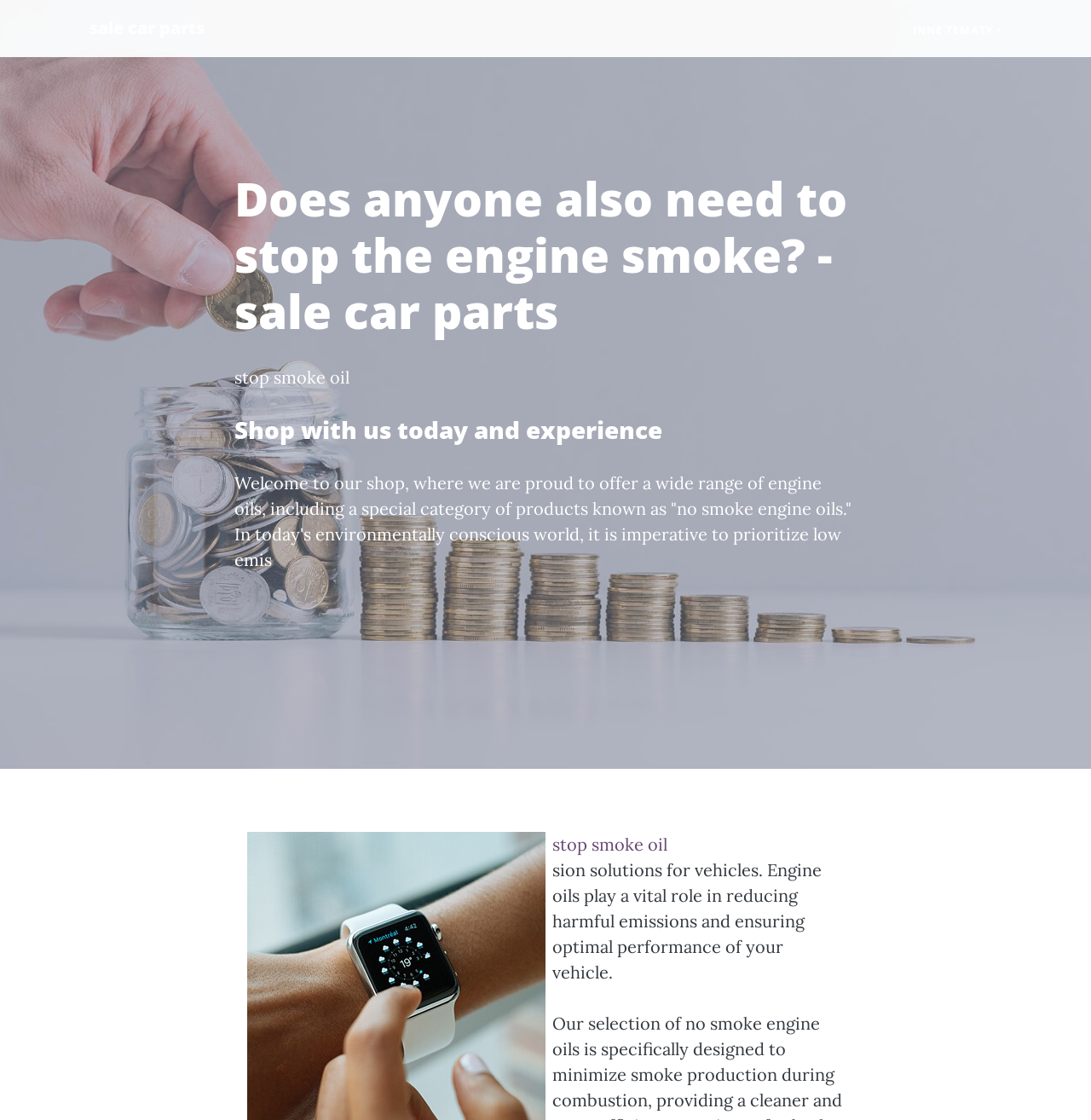Look at the image and answer the question in detail:
What is the purpose of engine oils?

According to the webpage, 'Engine oils play a vital role in reducing harmful emissions and ensuring optimal performance of your vehicle.' This implies that one of the main purposes of engine oils is to reduce emissions.